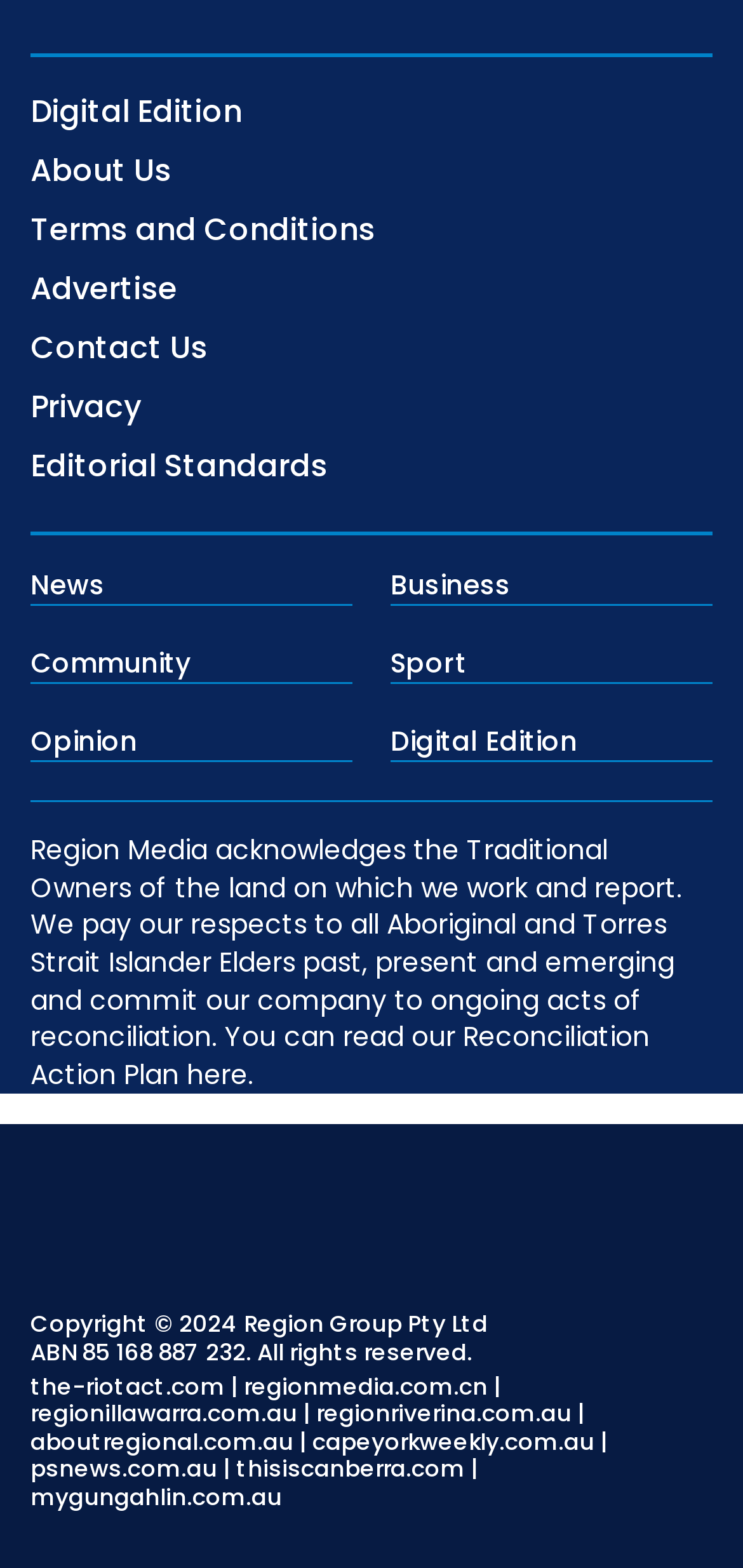What is the name of the company that owns this website?
Please provide a single word or phrase as the answer based on the screenshot.

Region Group Pty Ltd